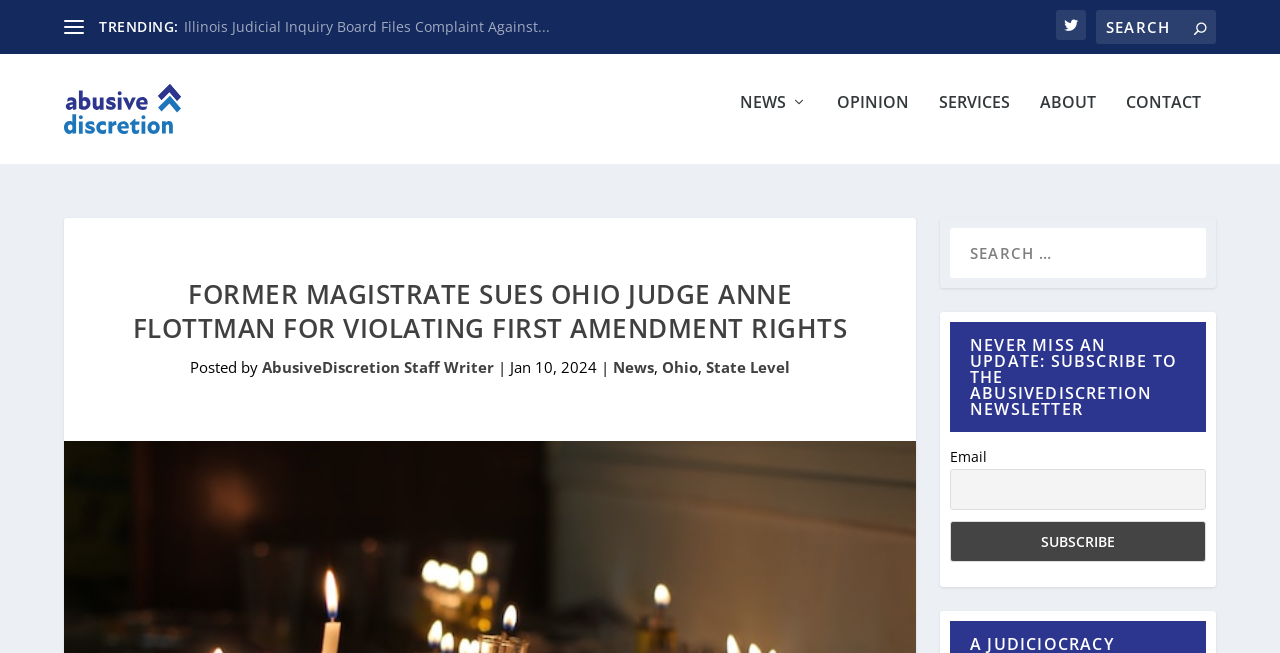What is the date of the article?
Based on the visual information, provide a detailed and comprehensive answer.

I found the answer by looking at the StaticText element with the text 'Jan 10, 2024' which is located near the author's name and category links.